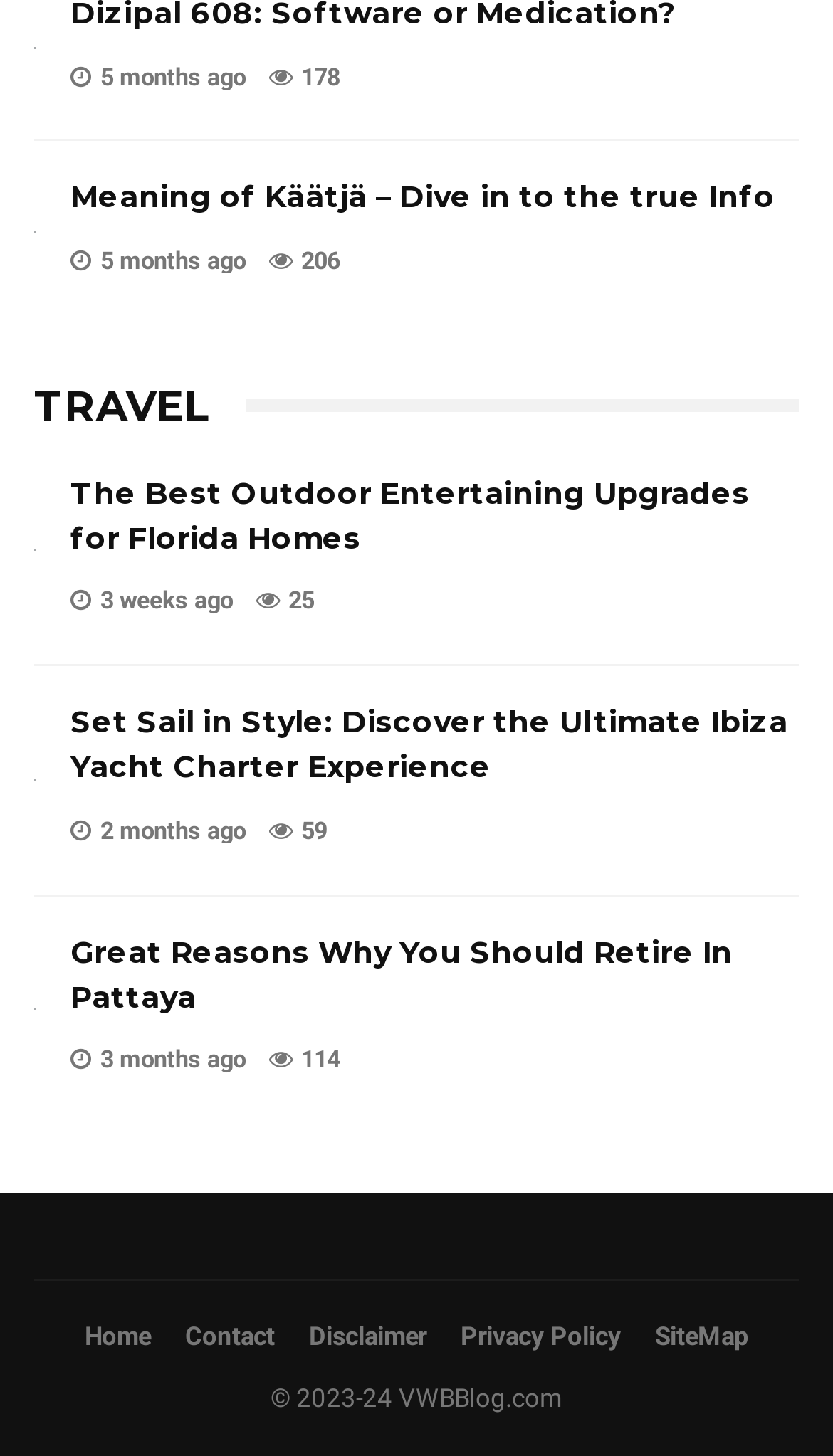Answer the question using only one word or a concise phrase: What is the copyright year of this webpage?

2023-24